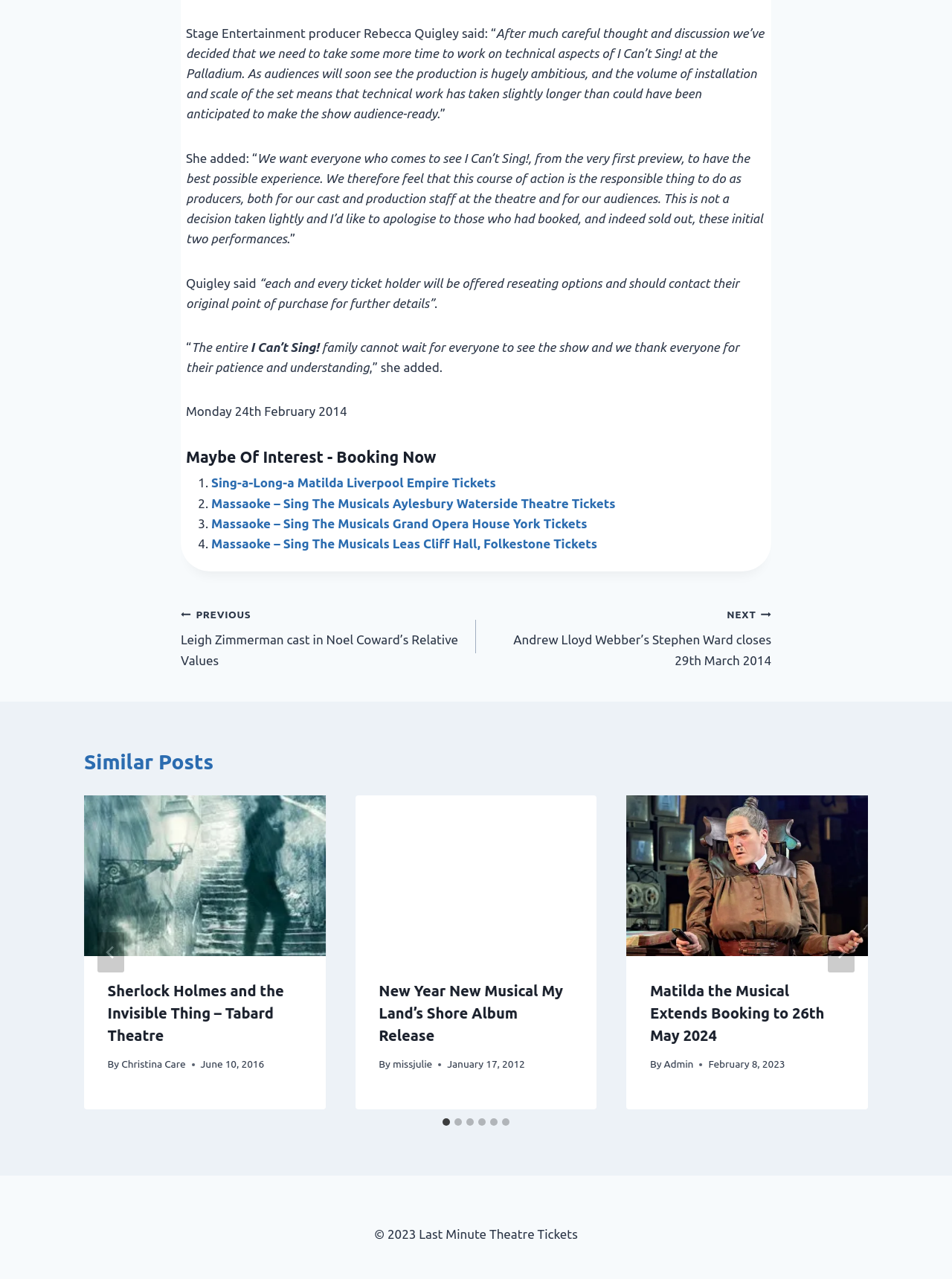Can you look at the image and give a comprehensive answer to the question:
What is the reason for the delay in the musical's opening?

According to the article, the producer, Rebecca Quigley, stated that the delay in the musical's opening is due to the technical aspects of the show, which have taken longer than anticipated to complete.